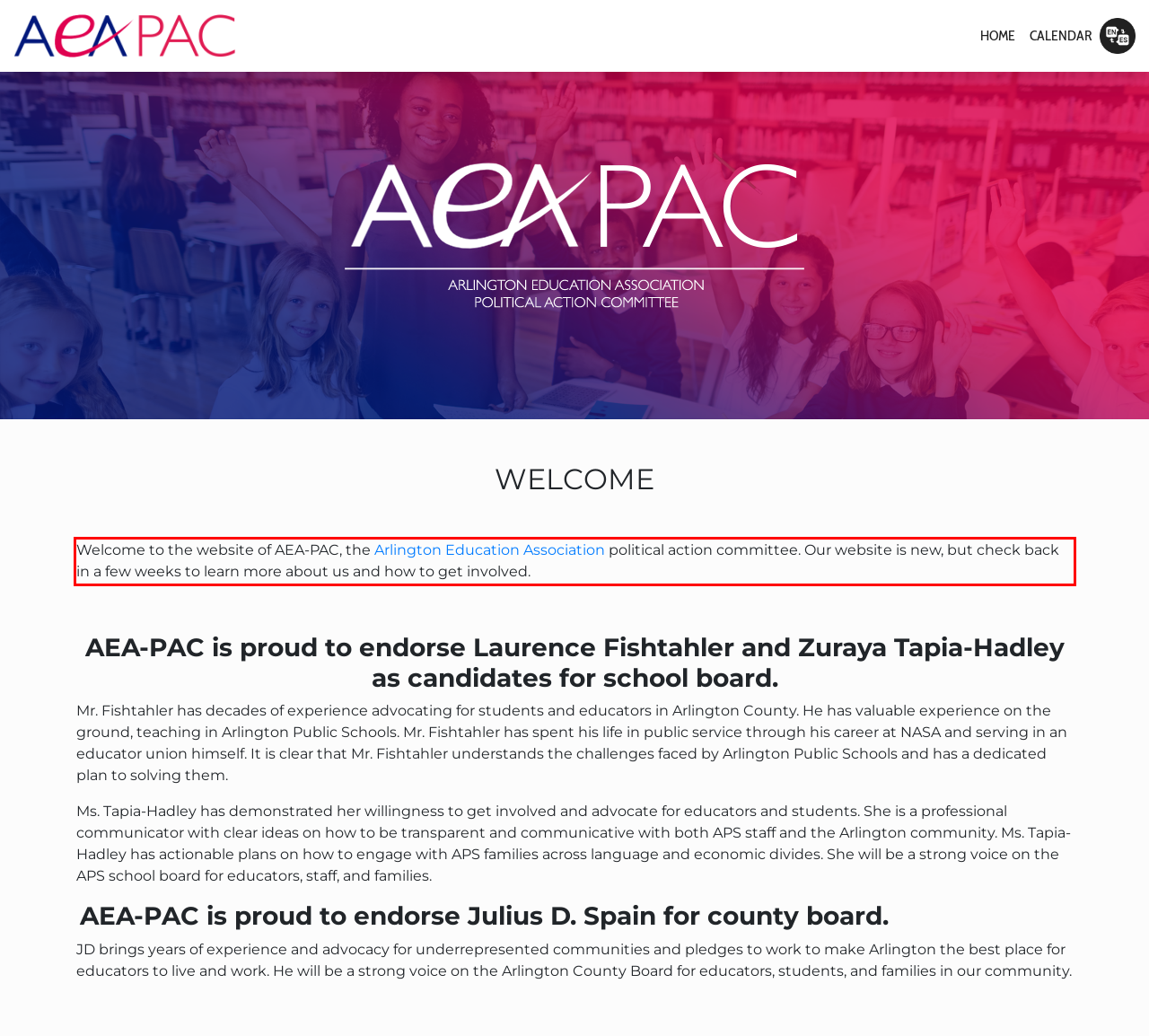Please identify the text within the red rectangular bounding box in the provided webpage screenshot.

Welcome to the website of AEA-PAC, the Arlington Education Association political action committee. Our website is new, but check back in a few weeks to learn more about us and how to get involved.